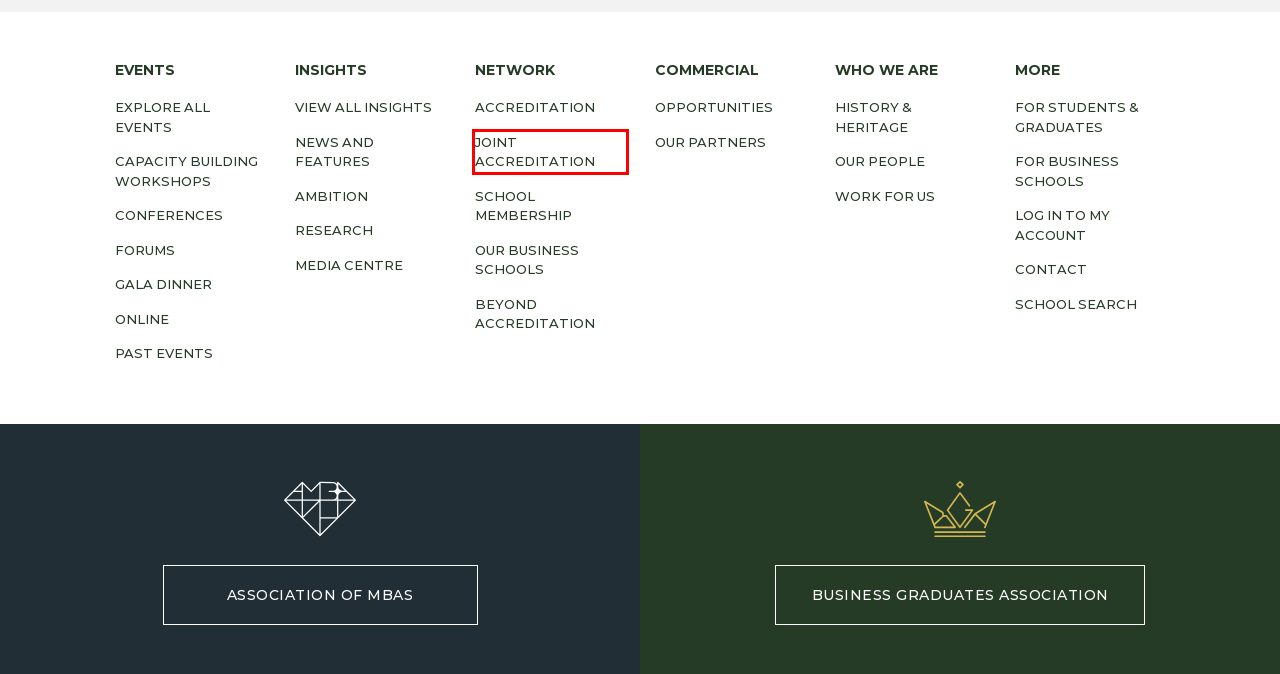Examine the screenshot of a webpage with a red bounding box around a UI element. Select the most accurate webpage description that corresponds to the new page after clicking the highlighted element. Here are the choices:
A. Our Partners
B. Students & Graduates
C. Commercial Opportunities
D. Event Search
E. Online Ambition
F. AMBA & BGA accreditation
G. Joint AMBA & BGA accreditation
H. School membership

G